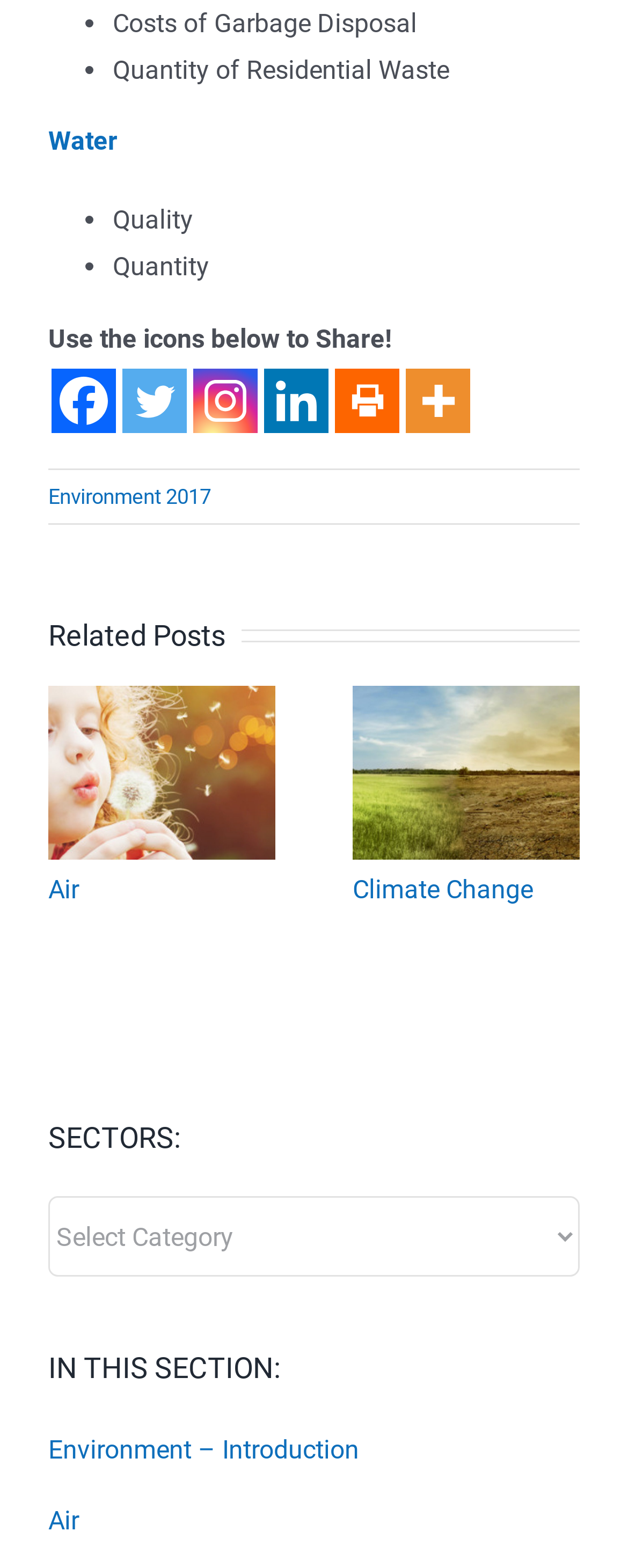Please determine the bounding box coordinates of the clickable area required to carry out the following instruction: "Read 'Environment – Introduction'". The coordinates must be four float numbers between 0 and 1, represented as [left, top, right, bottom].

[0.077, 0.914, 0.572, 0.934]